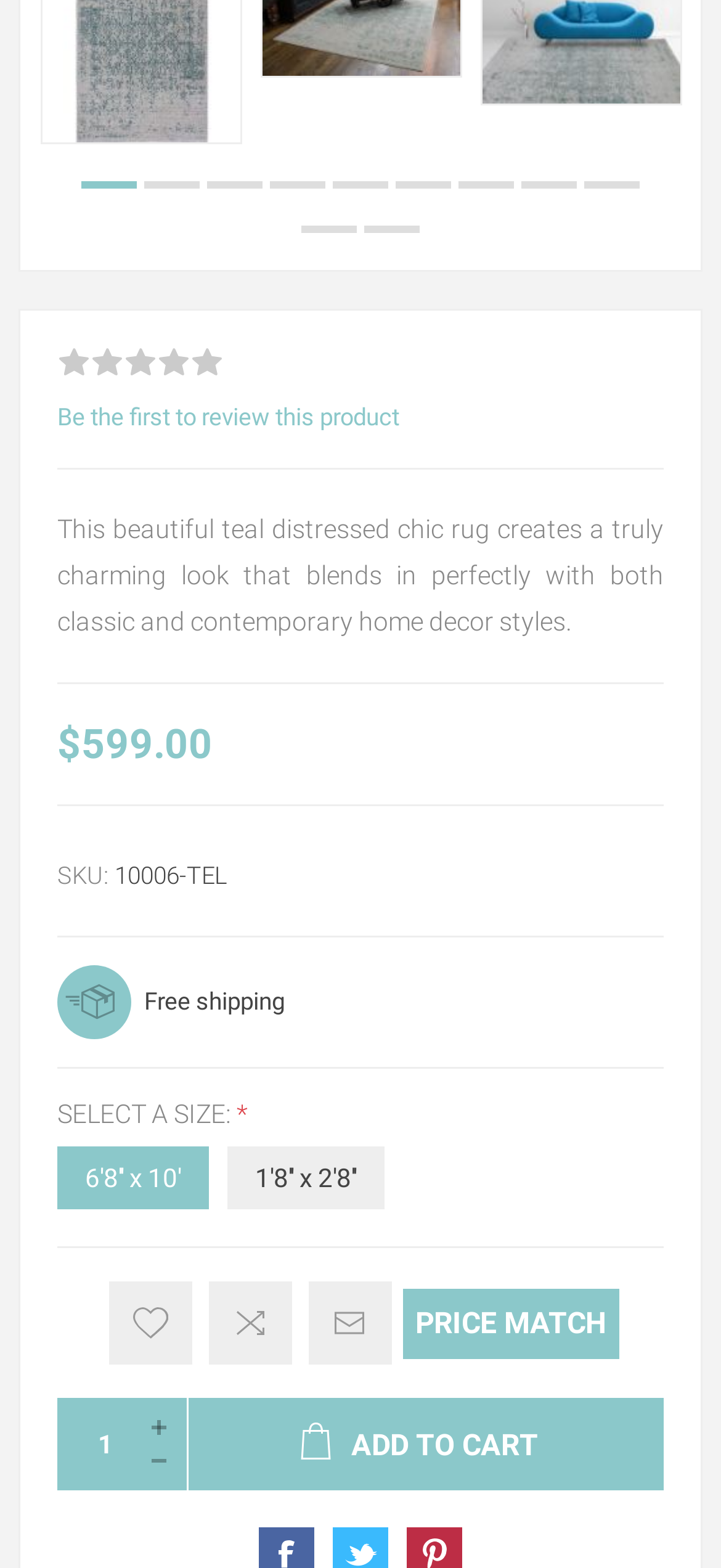Provide the bounding box coordinates of the HTML element described by the text: "Add to compare list". The coordinates should be in the format [left, top, right, bottom] with values between 0 and 1.

[0.288, 0.818, 0.404, 0.871]